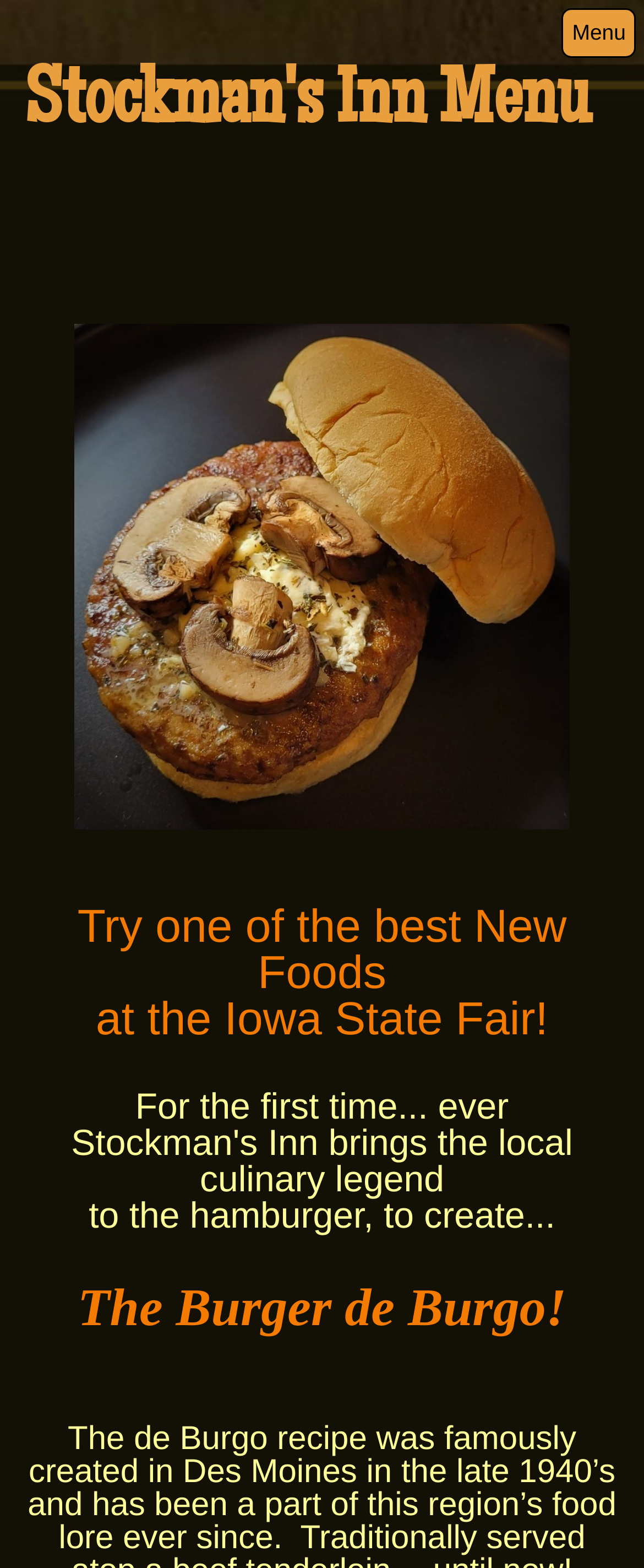Look at the image and answer the question in detail:
What is the significance of Des Moines in relation to the food item?

According to the webpage, the recipe for The Burger de Burgo was famously created in Des Moines in the late 1940’s, which suggests that Des Moines has a special connection to the food item's origin.